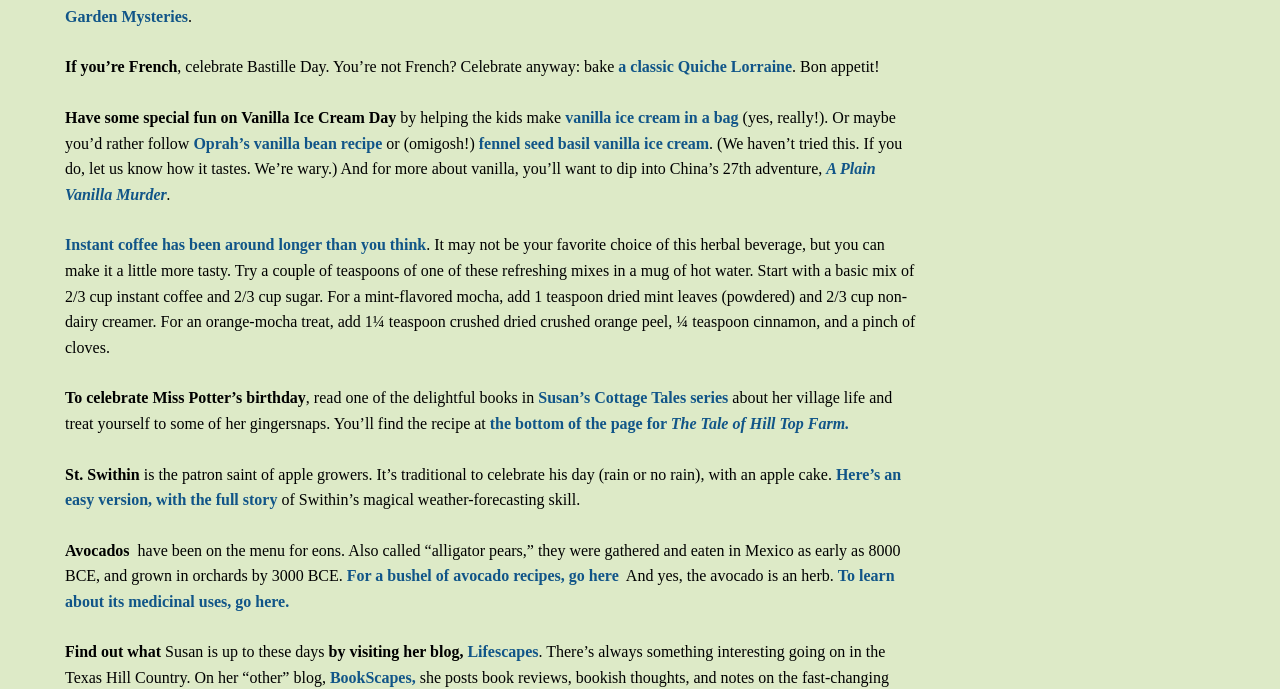What is celebrated on Bastille Day?
Answer the question in a detailed and comprehensive manner.

The webpage mentions 'If you’re French, celebrate Bastille Day.' which implies that Bastille Day is a celebration of French independence.